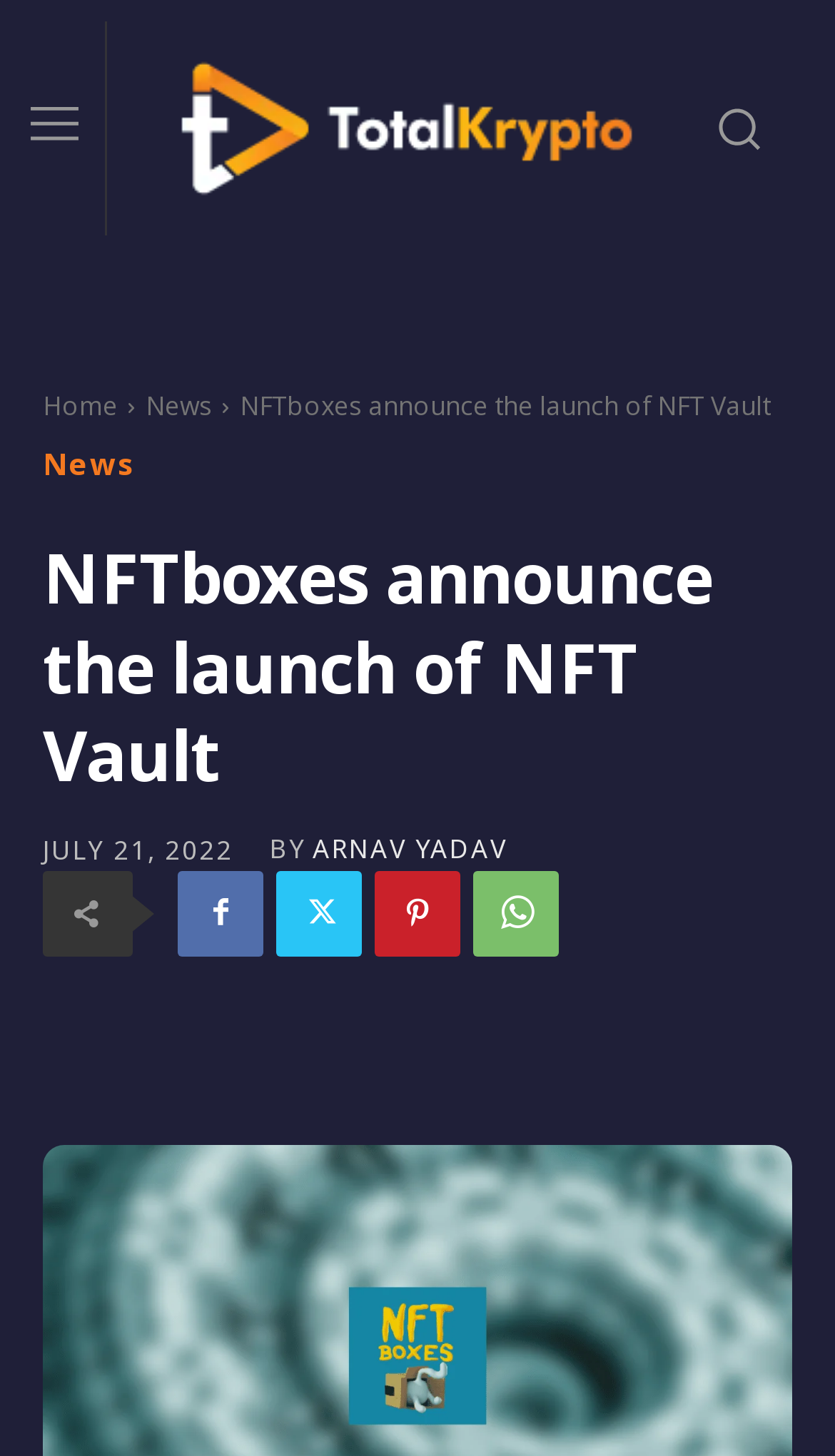Determine the bounding box coordinates of the section I need to click to execute the following instruction: "Check the date". Provide the coordinates as four float numbers between 0 and 1, i.e., [left, top, right, bottom].

[0.051, 0.571, 0.279, 0.596]